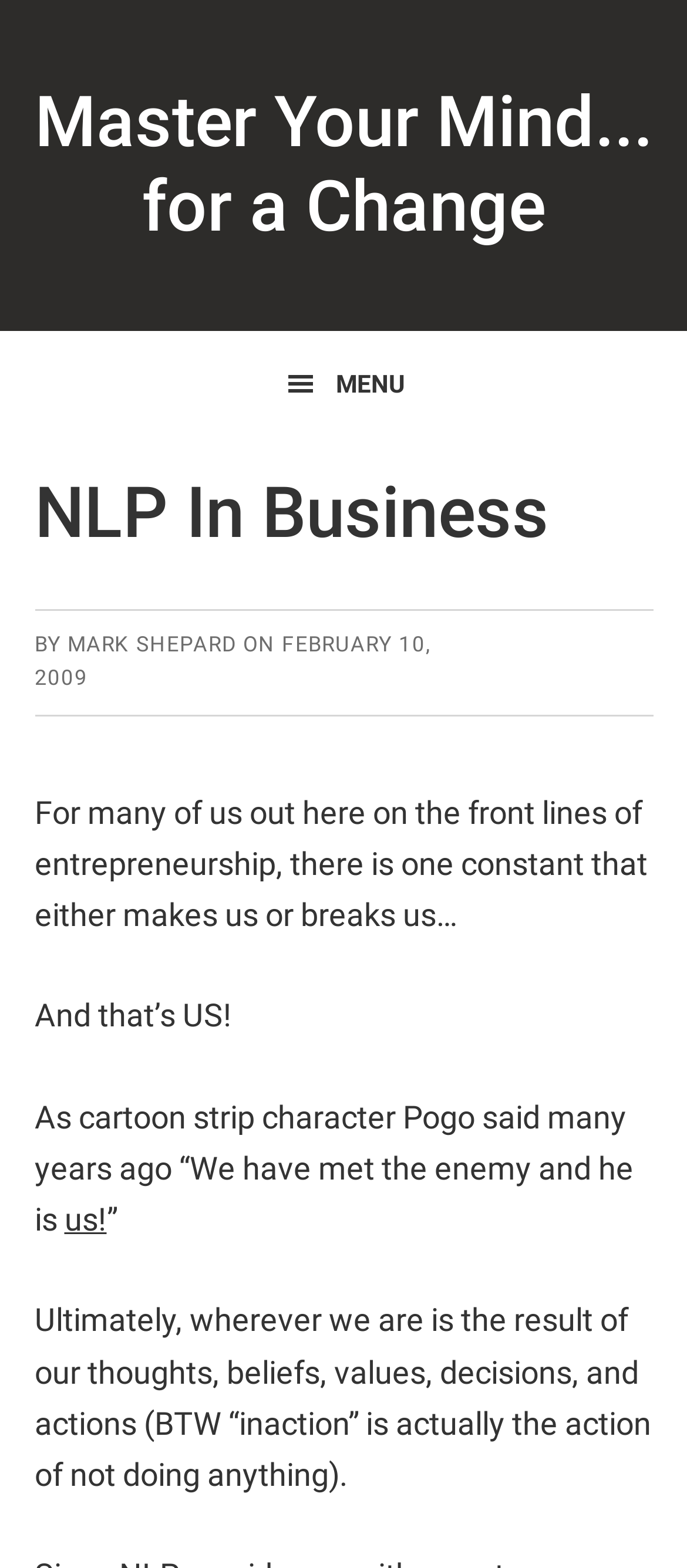Provide the bounding box coordinates of the HTML element this sentence describes: "Mark Shepard". The bounding box coordinates consist of four float numbers between 0 and 1, i.e., [left, top, right, bottom].

[0.098, 0.403, 0.345, 0.418]